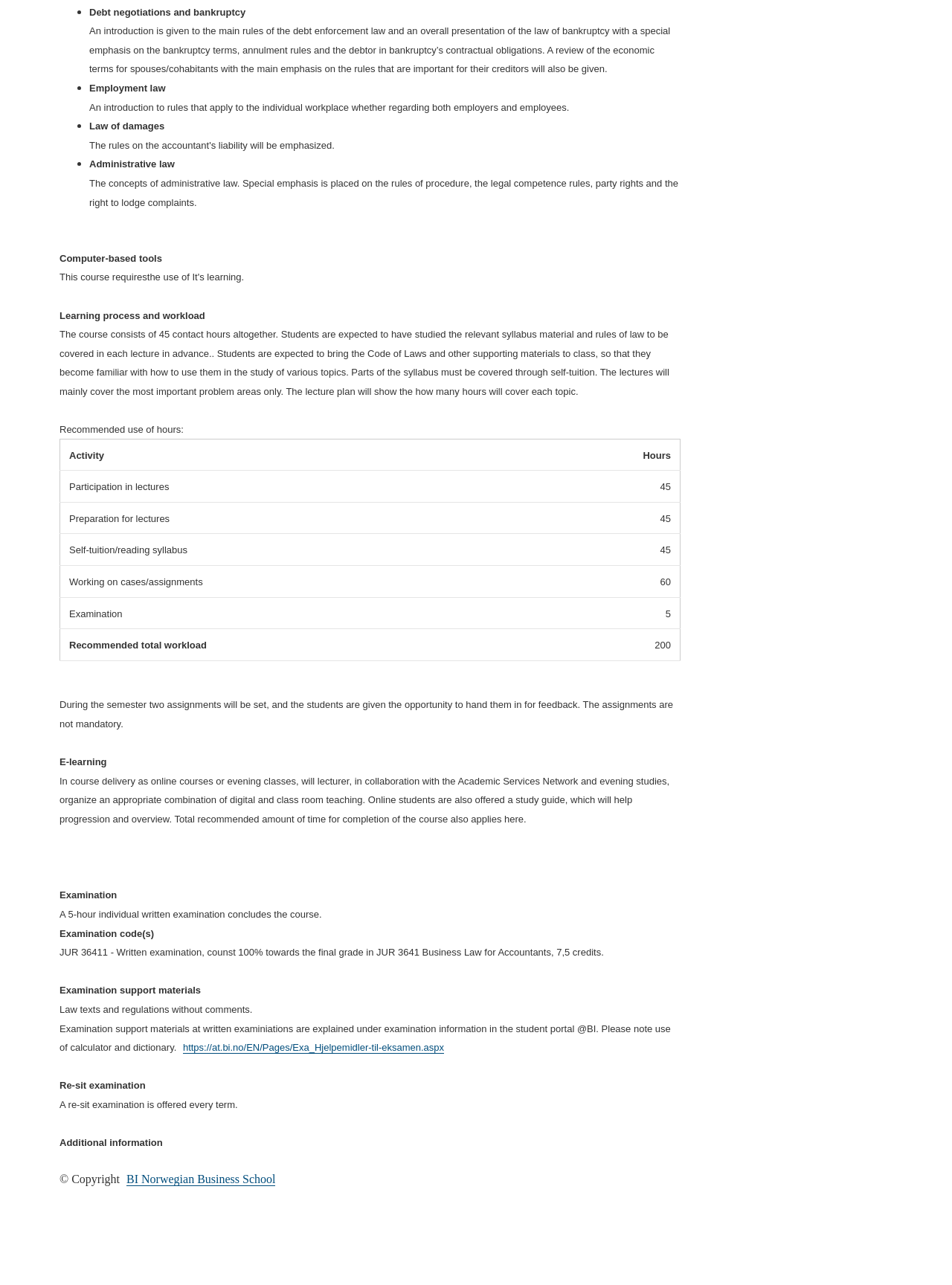Based on the provided description, "BI Norwegian Business School", find the bounding box of the corresponding UI element in the screenshot.

[0.133, 0.912, 0.289, 0.923]